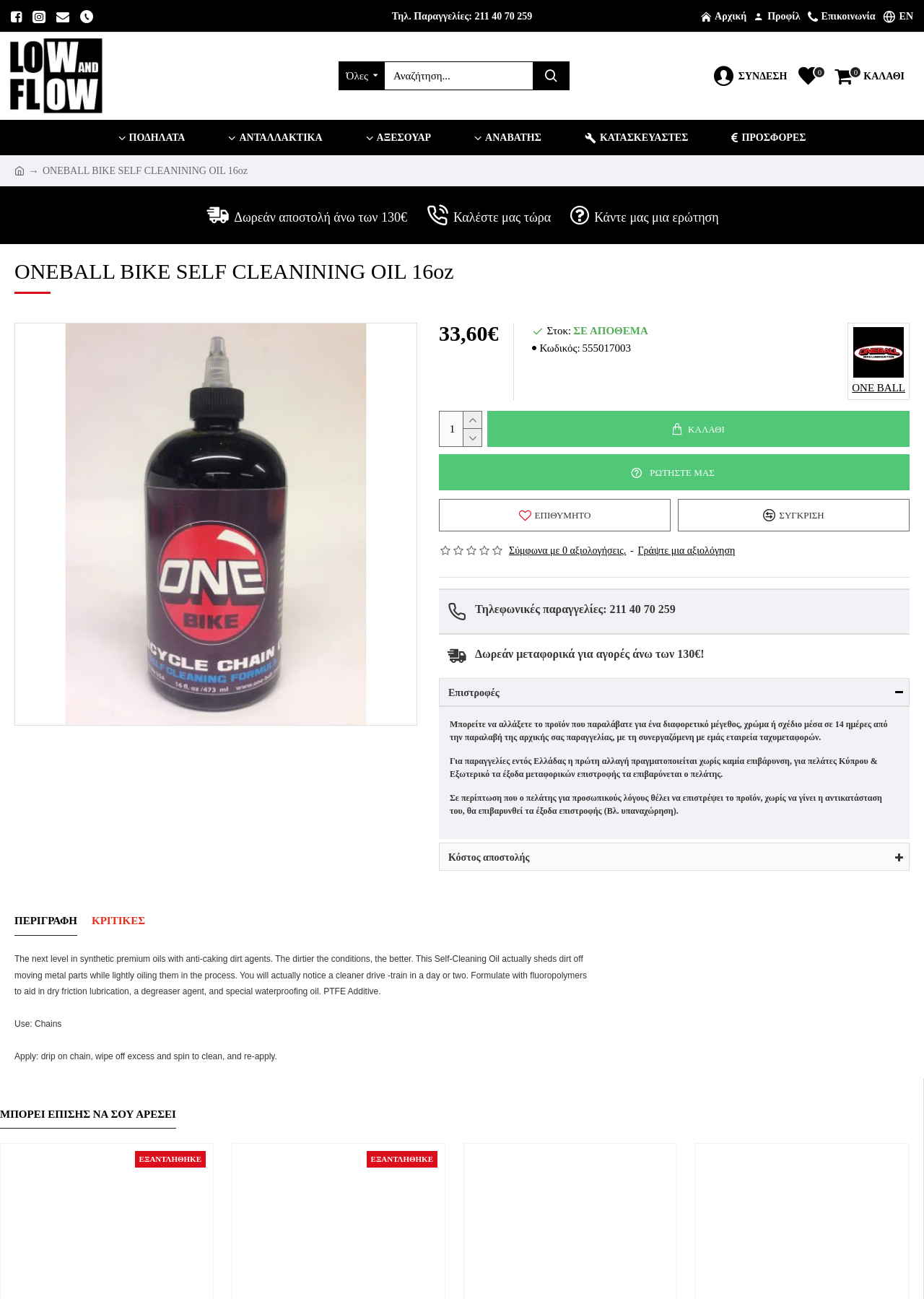Please reply to the following question using a single word or phrase: 
What is the purpose of the product?

For chains